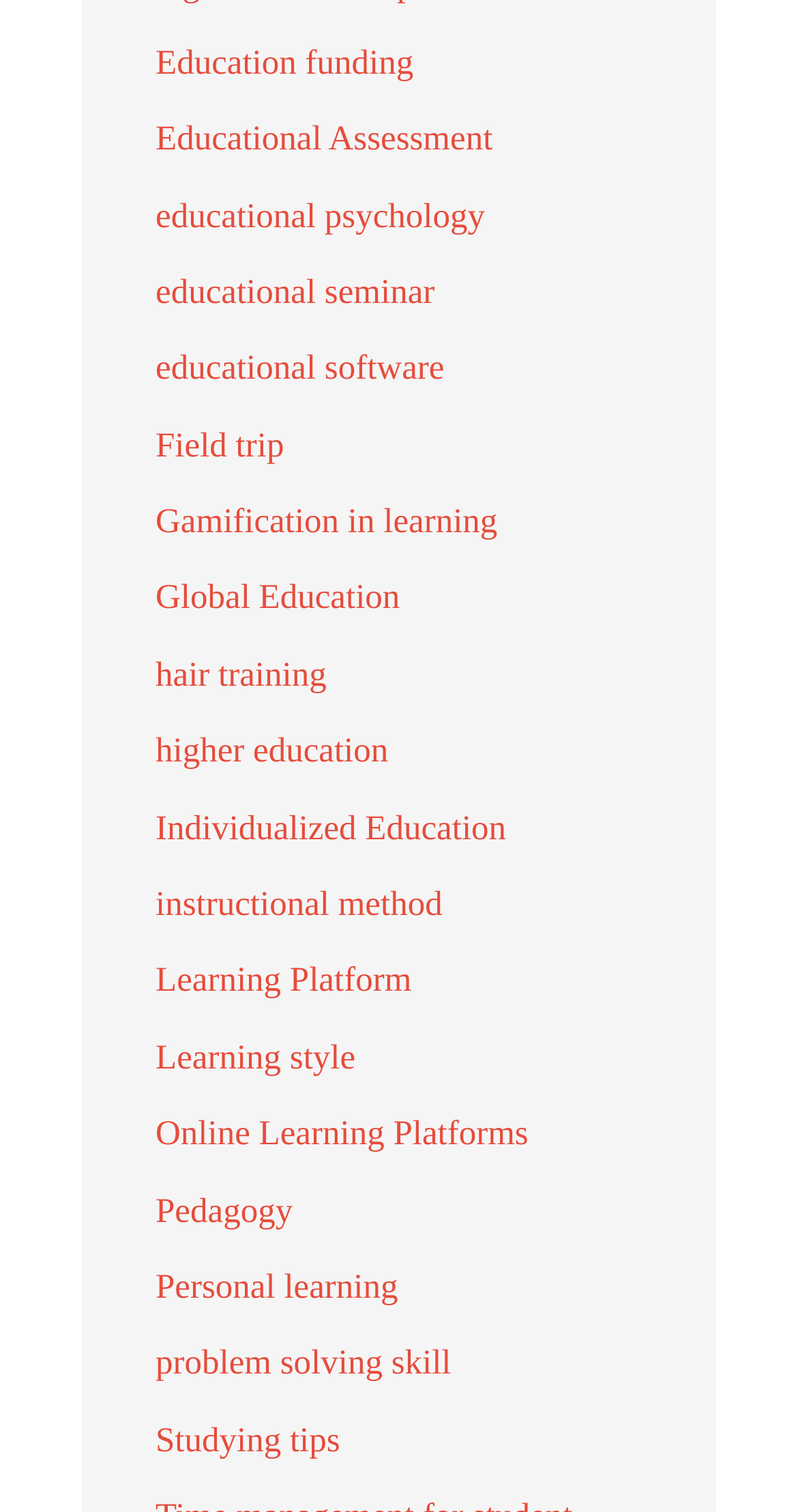How many links have the word 'education' in their text?
Based on the image, answer the question with a single word or brief phrase.

5